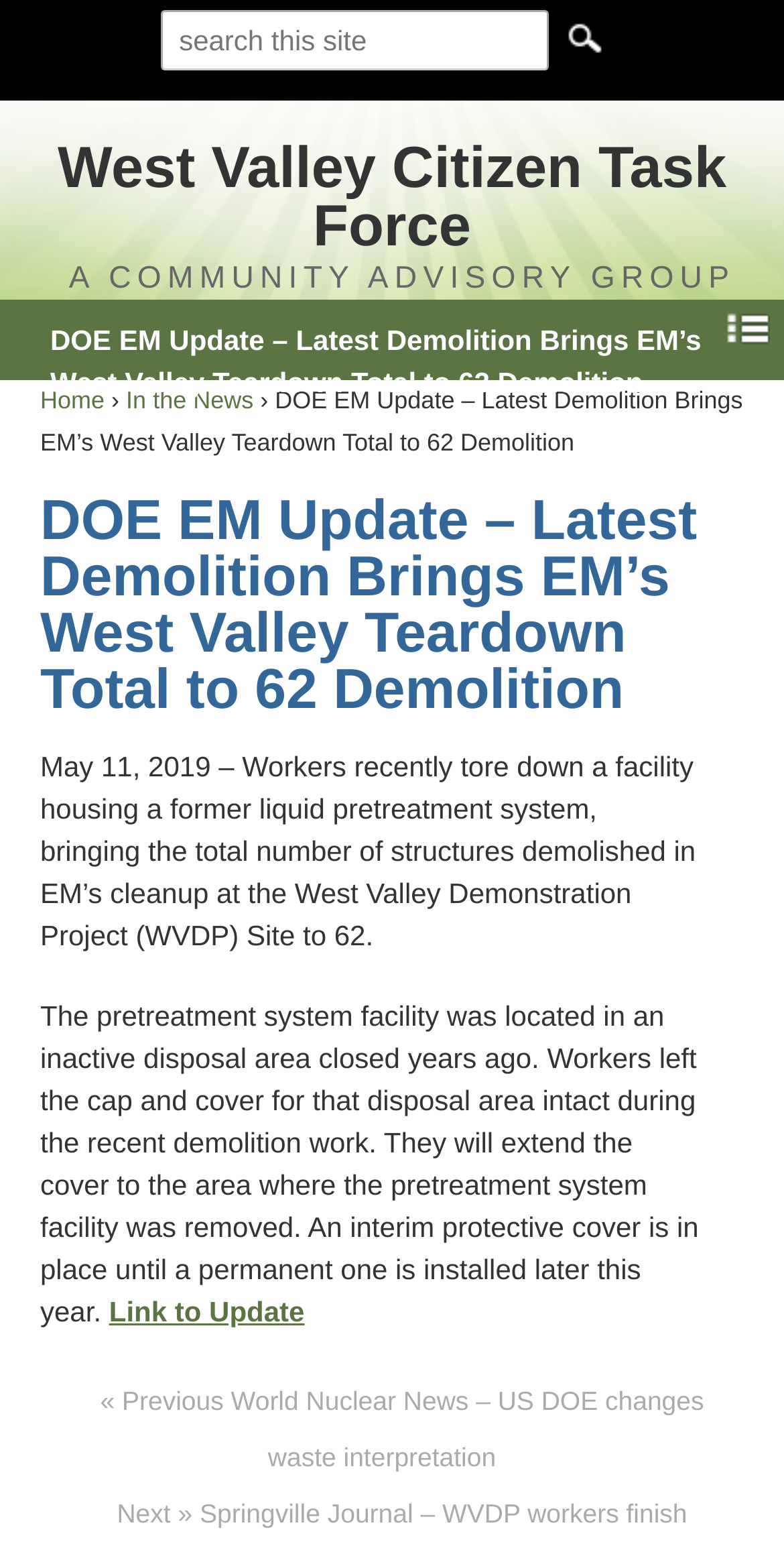What is the name of the community advisory group?
Give a single word or phrase as your answer by examining the image.

West Valley Citizen Task Force